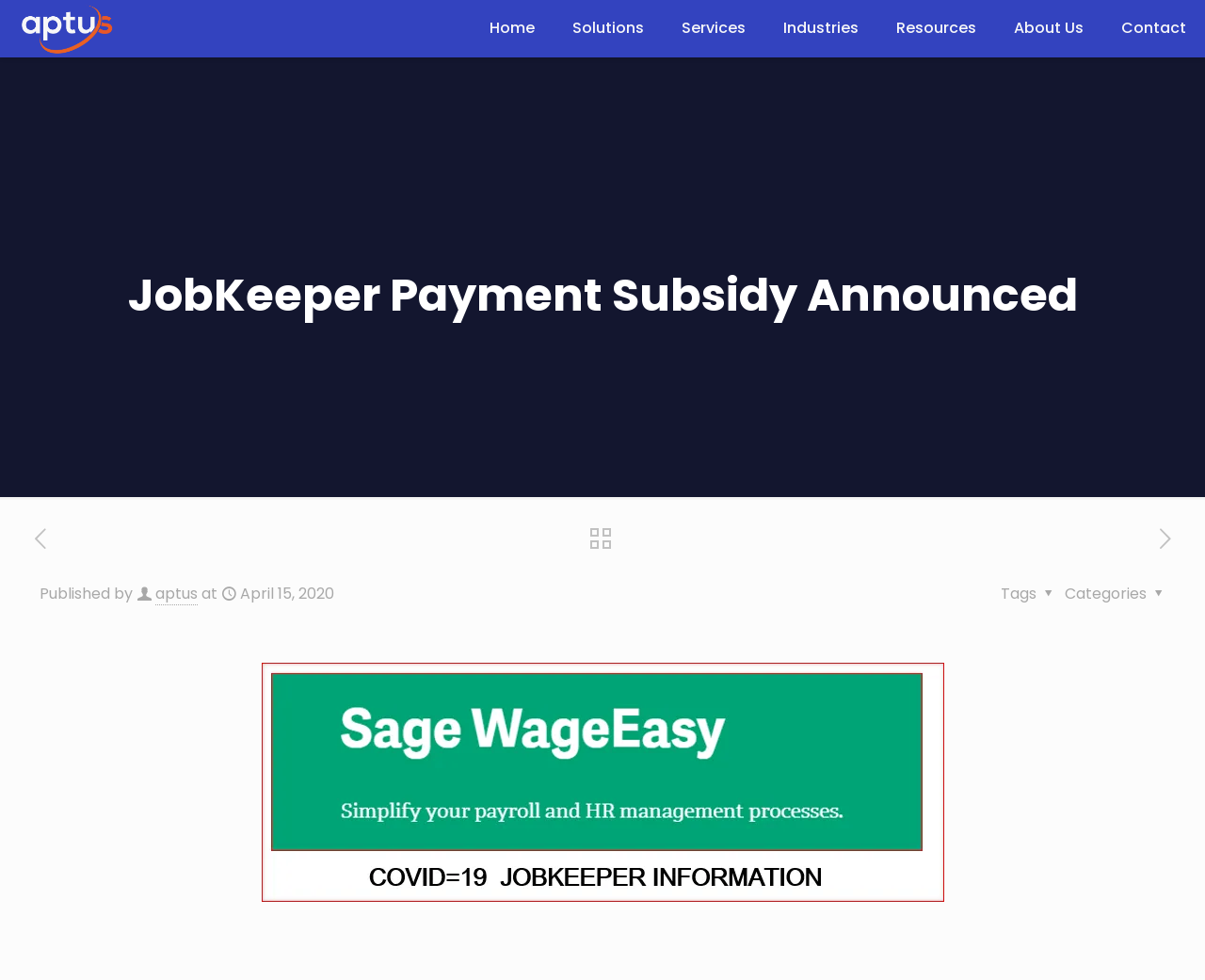Please find the bounding box for the UI component described as follows: "HTML5 UP".

None